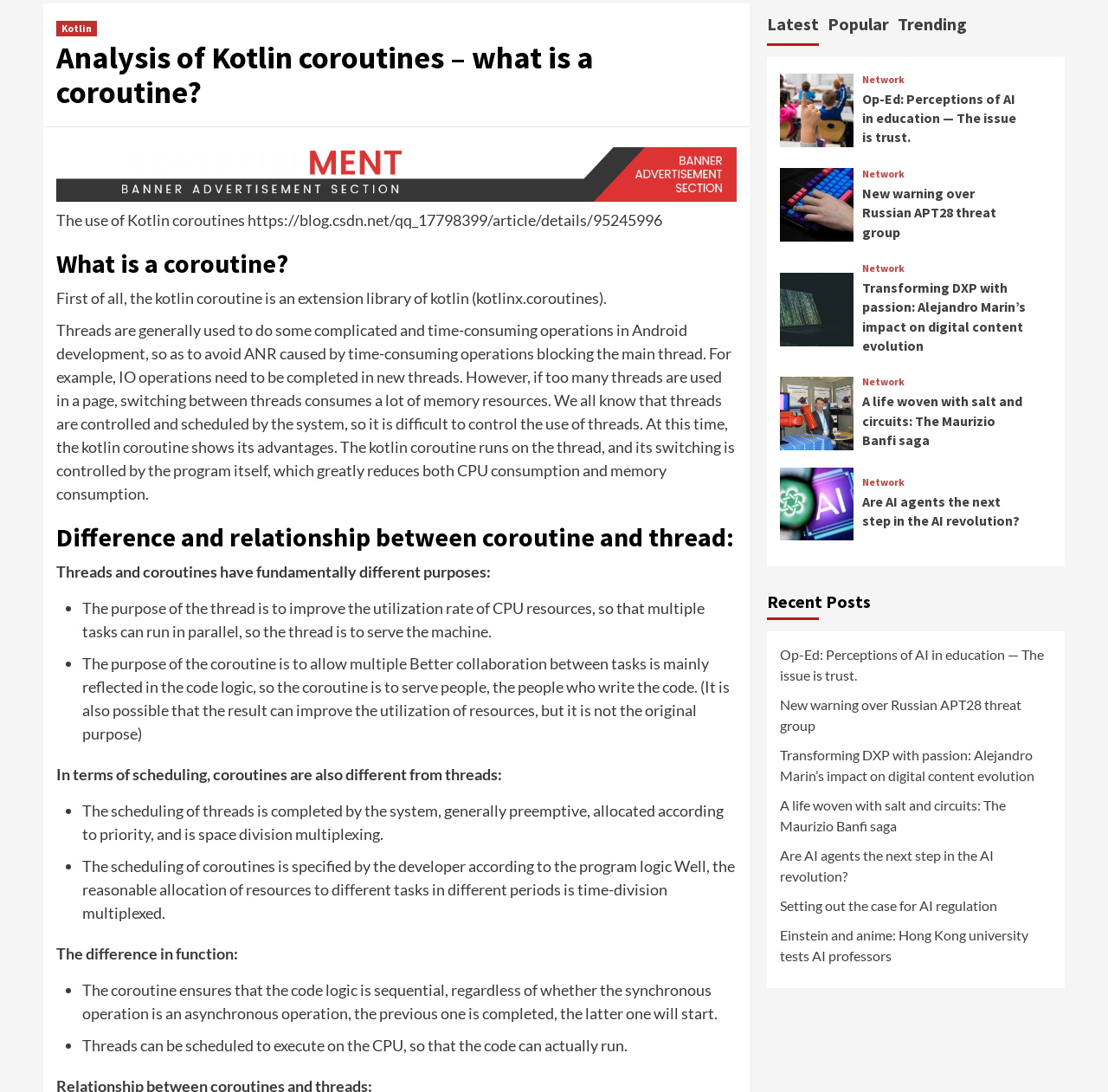Locate the bounding box of the UI element described in the following text: "Popular".

[0.747, 0.007, 0.802, 0.042]